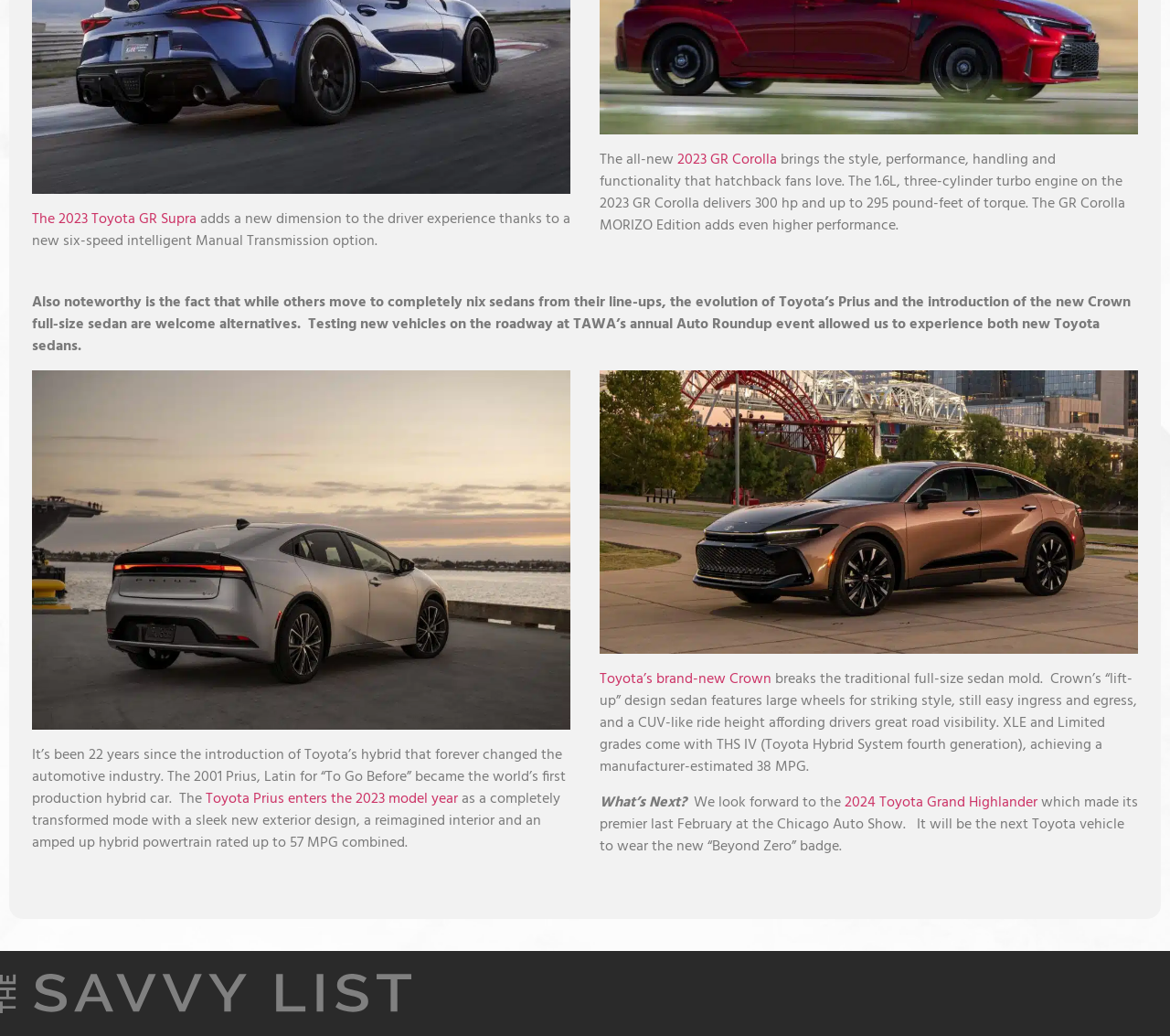Given the description The 2023 Toyota GR Supra, predict the bounding box coordinates of the UI element. Ensure the coordinates are in the format (top-left x, top-left y, bottom-right x, bottom-right y) and all values are between 0 and 1.

[0.027, 0.201, 0.168, 0.224]